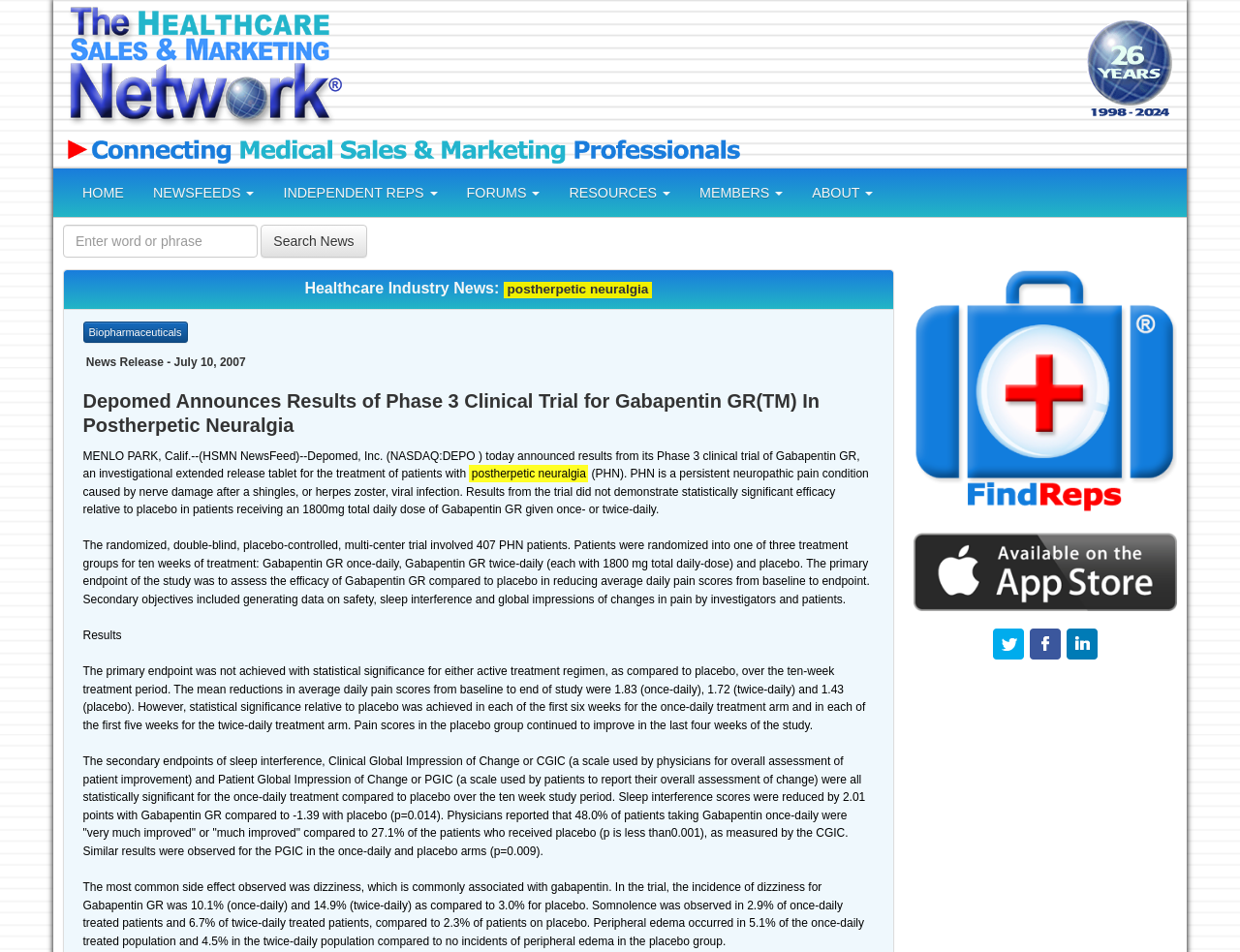Determine the bounding box coordinates of the section I need to click to execute the following instruction: "Read the news release about Depomed's Phase 3 Clinical Trial". Provide the coordinates as four float numbers between 0 and 1, i.e., [left, top, right, bottom].

[0.067, 0.408, 0.705, 0.459]